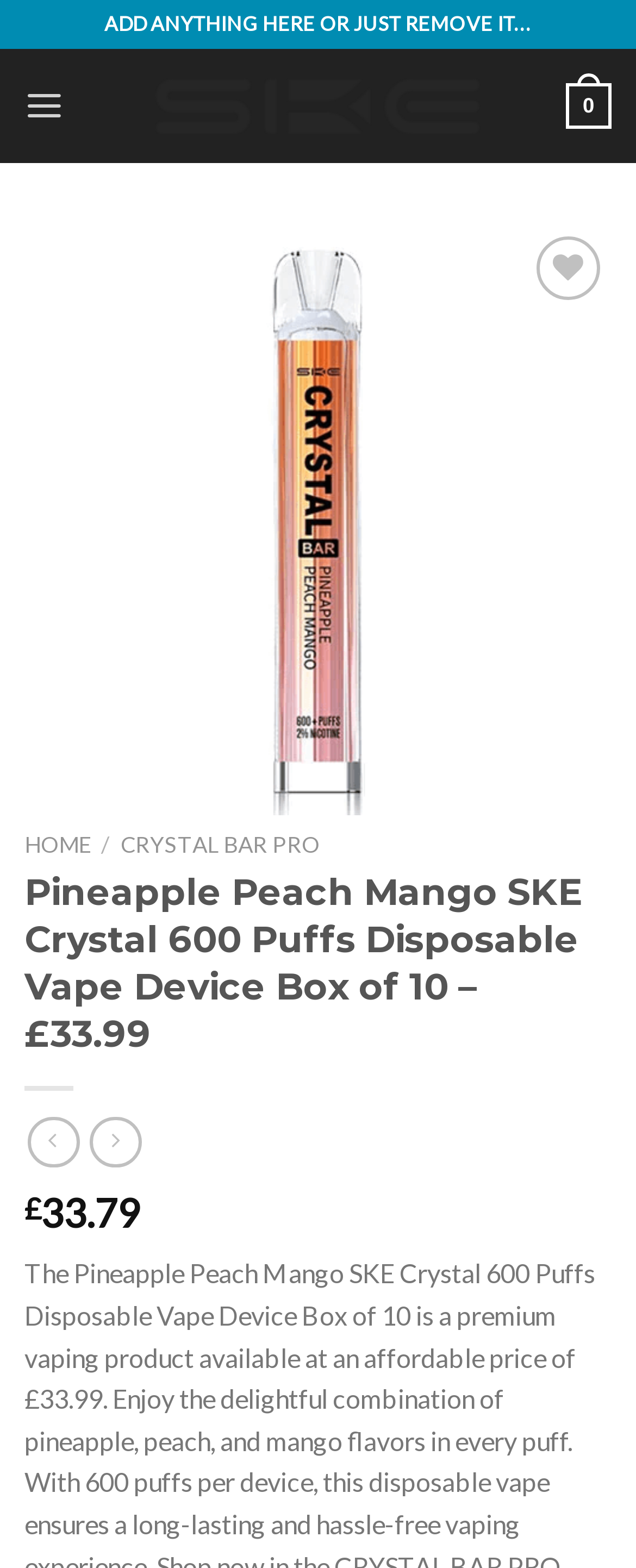Identify the bounding box coordinates for the UI element described as follows: "CRYSTAL BAR PRO". Ensure the coordinates are four float numbers between 0 and 1, formatted as [left, top, right, bottom].

[0.19, 0.53, 0.503, 0.547]